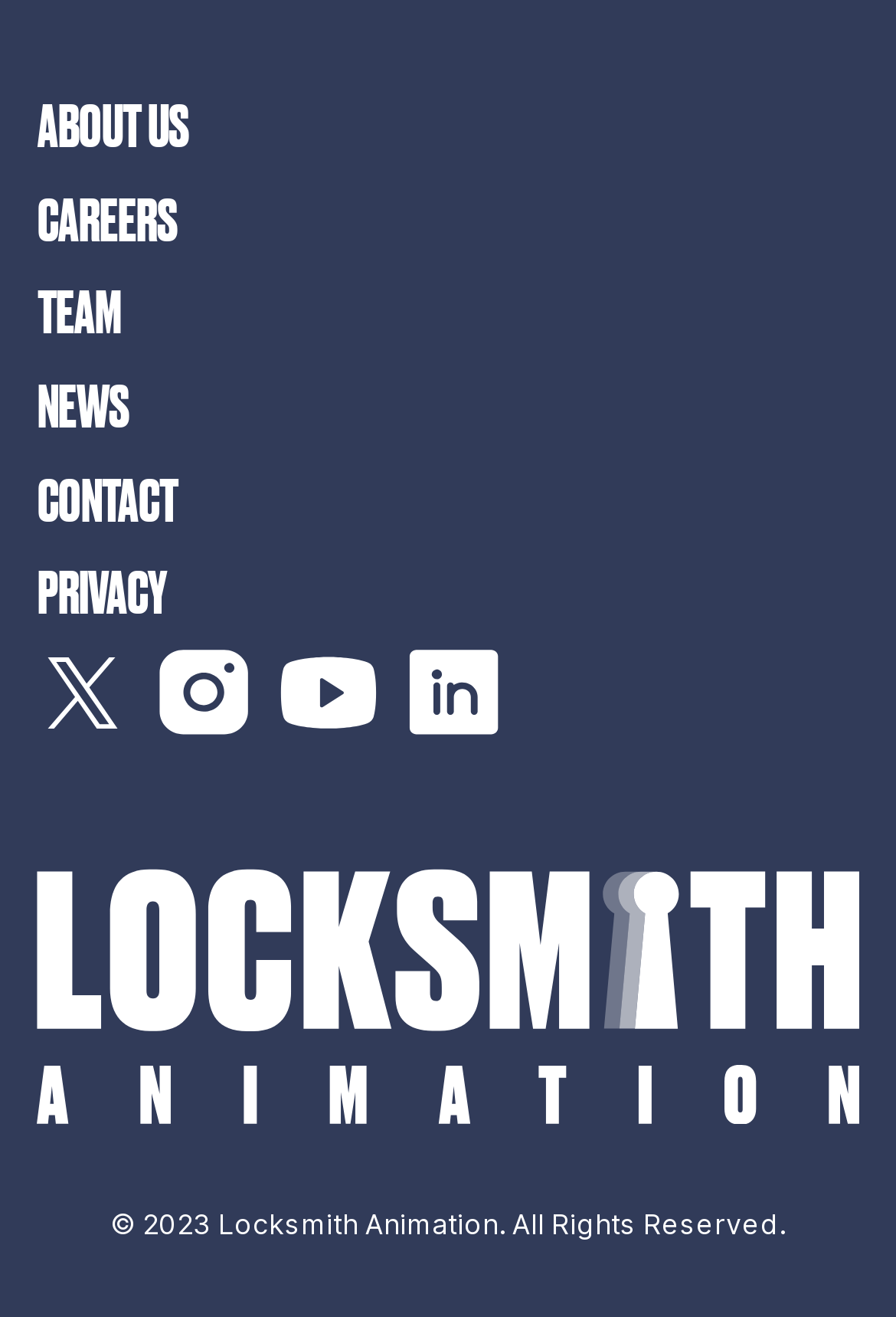Determine the bounding box coordinates of the region to click in order to accomplish the following instruction: "check news". Provide the coordinates as four float numbers between 0 and 1, specifically [left, top, right, bottom].

[0.042, 0.278, 0.958, 0.335]